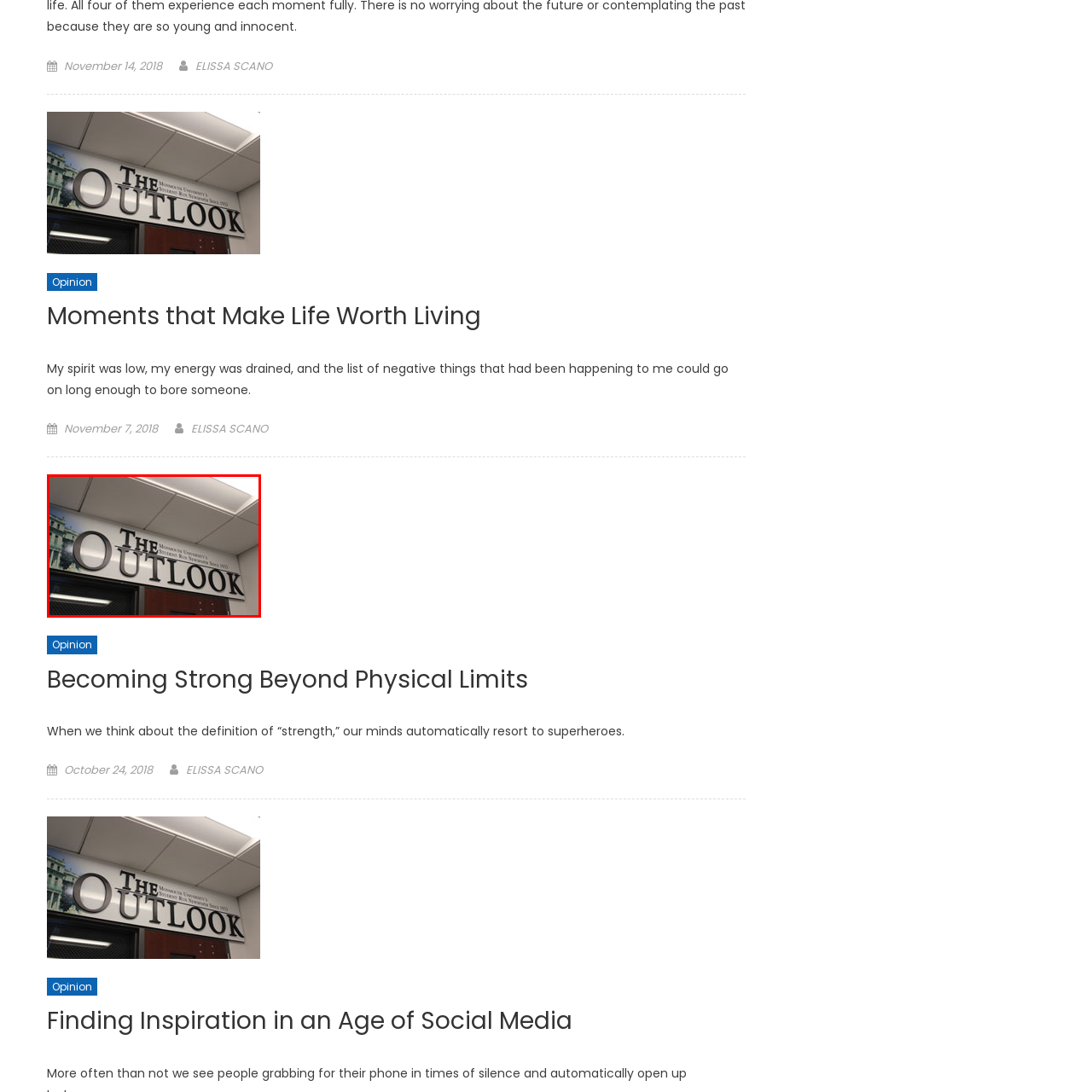Observe the image inside the red bounding box and answer briefly using a single word or phrase: What is the year the newspaper was established?

1931